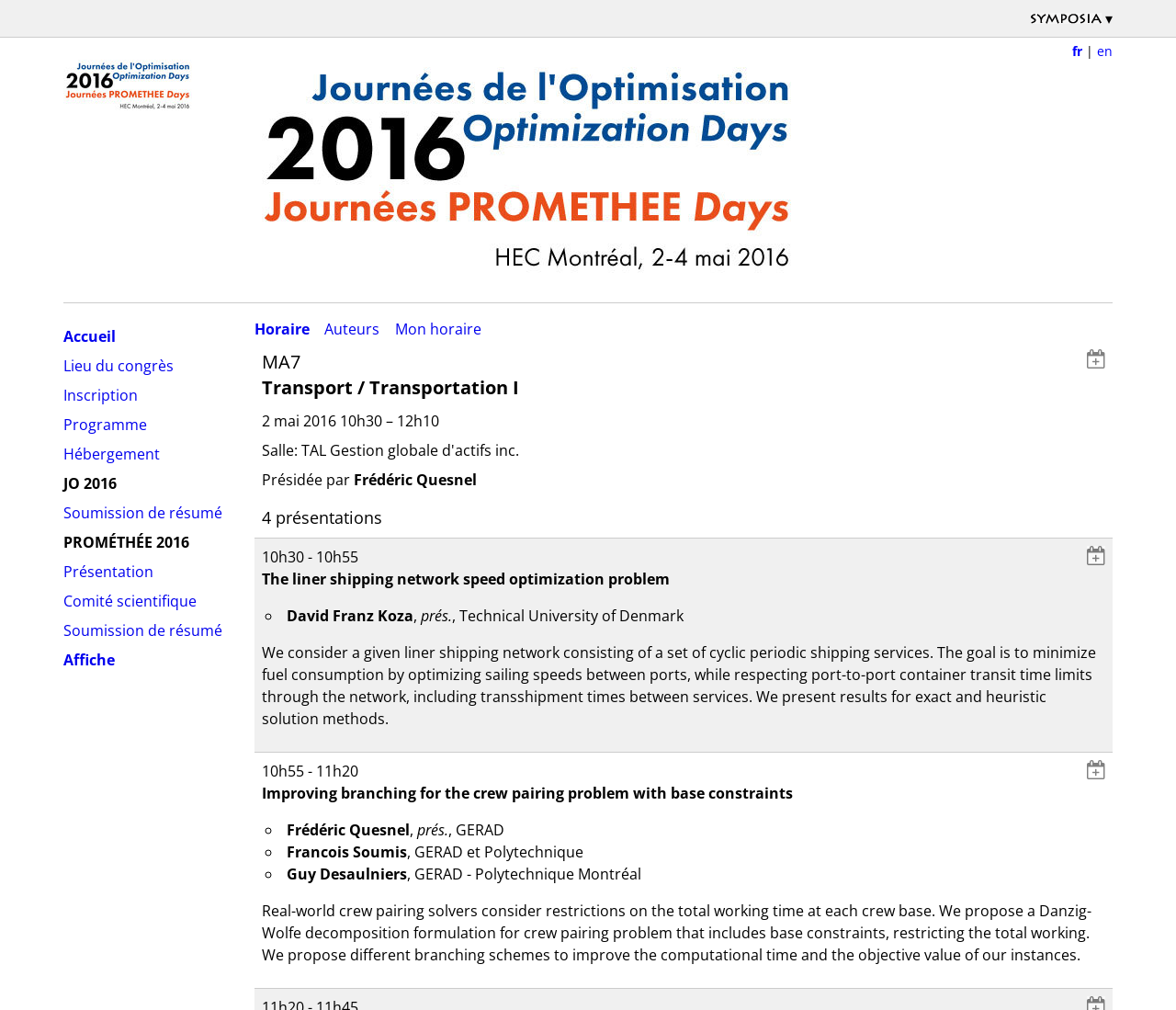Who is the president of the session?
Using the screenshot, give a one-word or short phrase answer.

Frédéric Quesnel